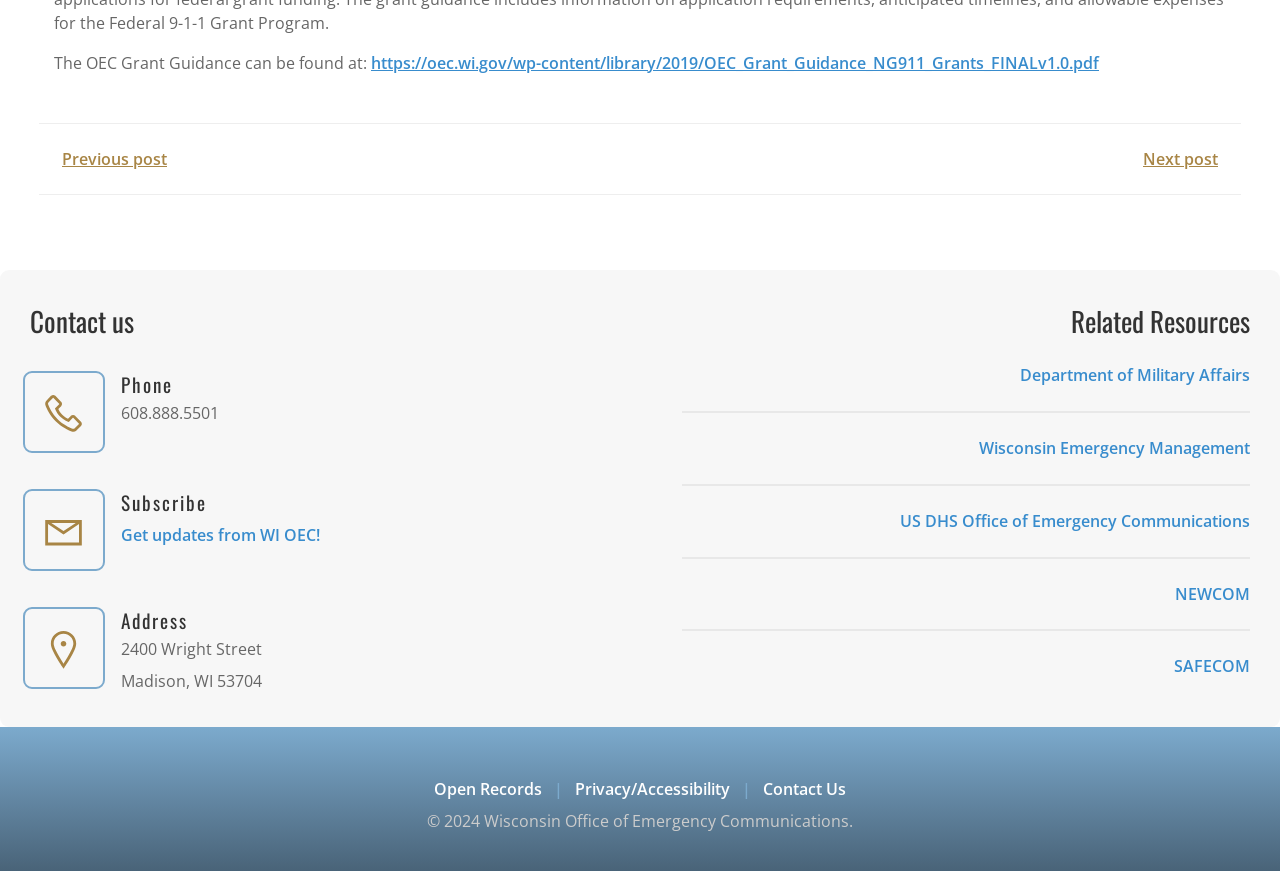For the element described, predict the bounding box coordinates as (top-left x, top-left y, bottom-right x, bottom-right y). All values should be between 0 and 1. Element description: Contact Us

[0.596, 0.893, 0.661, 0.92]